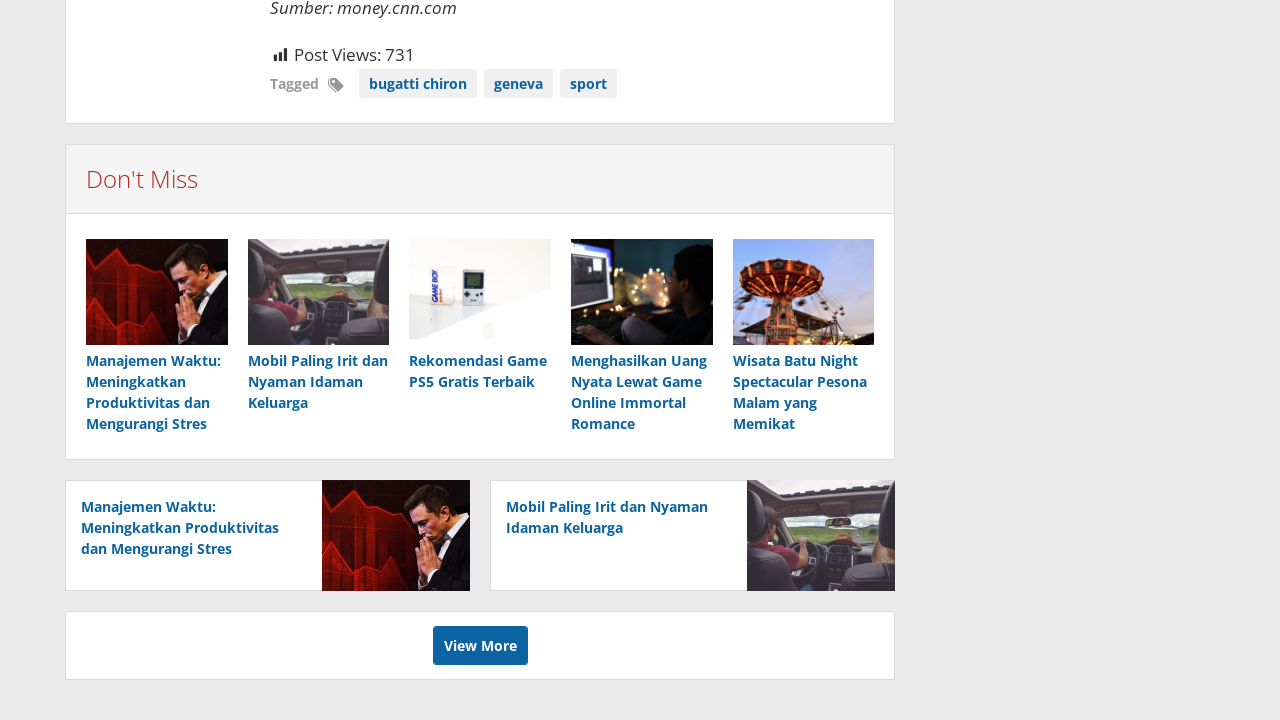What is the button at the bottom of the page? Based on the screenshot, please respond with a single word or phrase.

View More